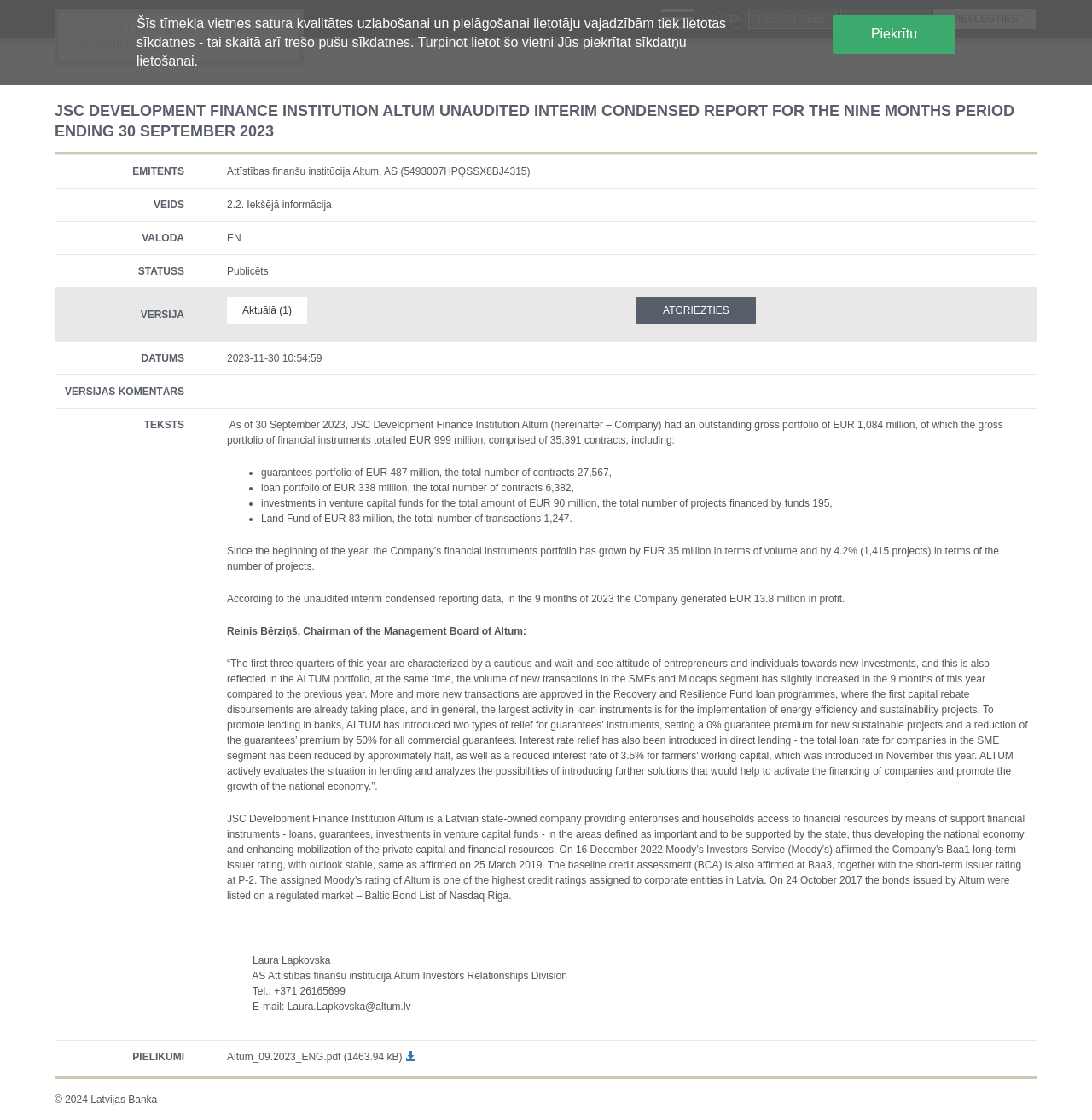Please give a succinct answer to the question in one word or phrase:
What is the rating assigned to Altum by Moody’s Investors Service?

Baa1